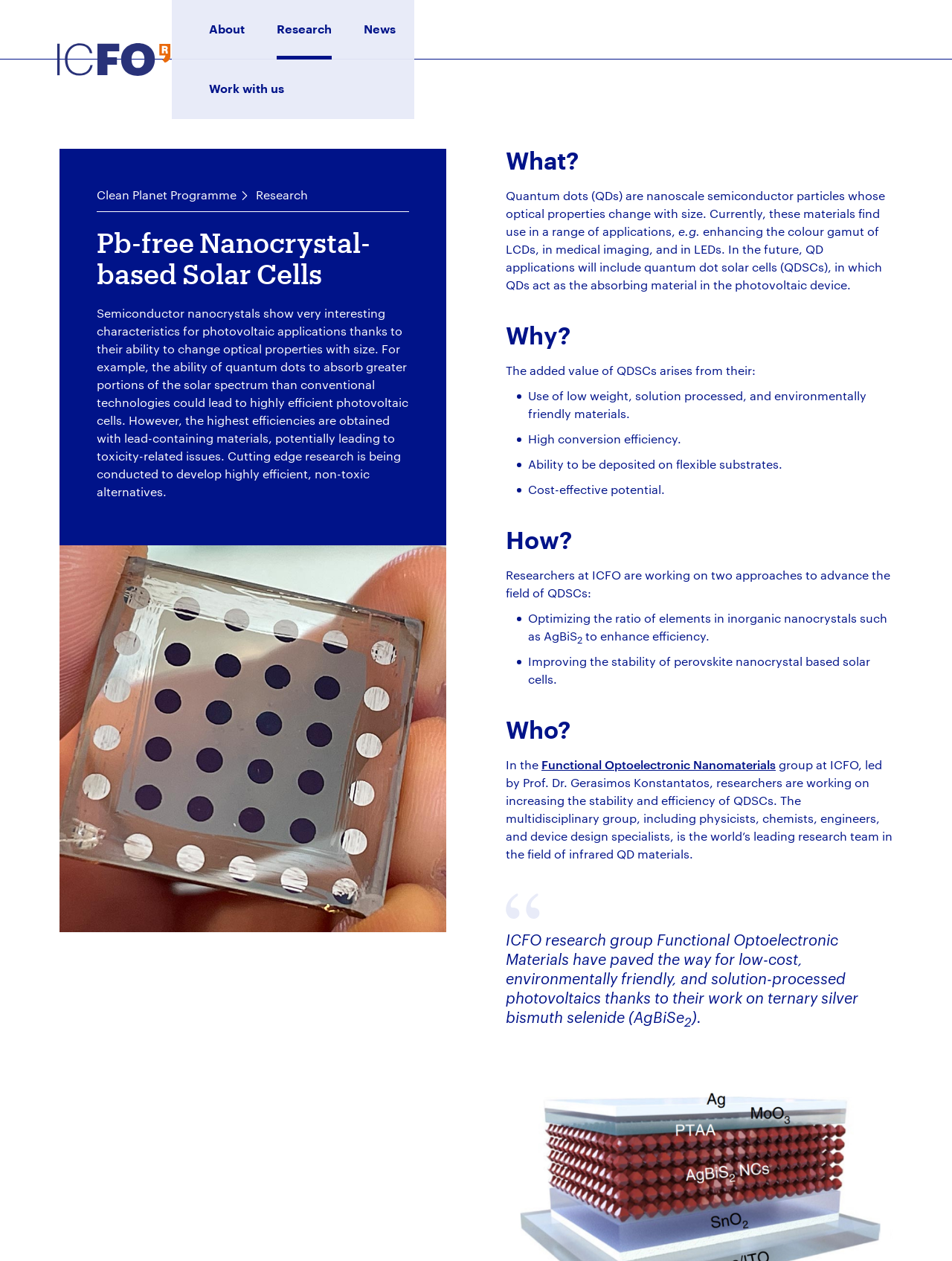What is the advantage of Quantum Dot Solar Cells?
Could you give a comprehensive explanation in response to this question?

According to the webpage, one of the advantages of Quantum Dot Solar Cells is their high conversion efficiency, which is mentioned in the 'Why?' section.